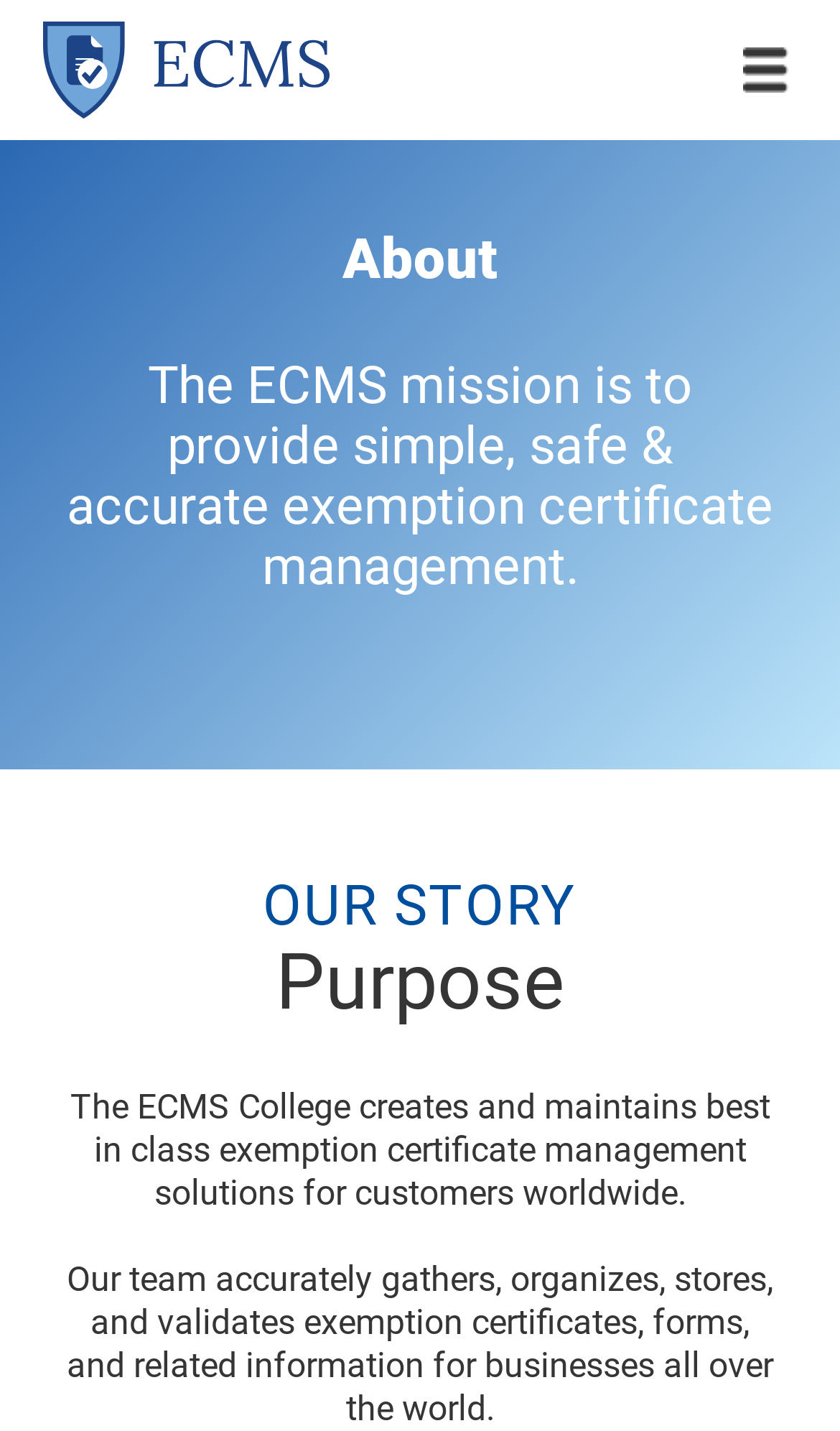Given the element description parent_node: Remember Me name="remember", specify the bounding box coordinates of the corresponding UI element in the format (top-left x, top-left y, bottom-right x, bottom-right y). All values must be between 0 and 1.

[0.087, 0.581, 0.121, 0.6]